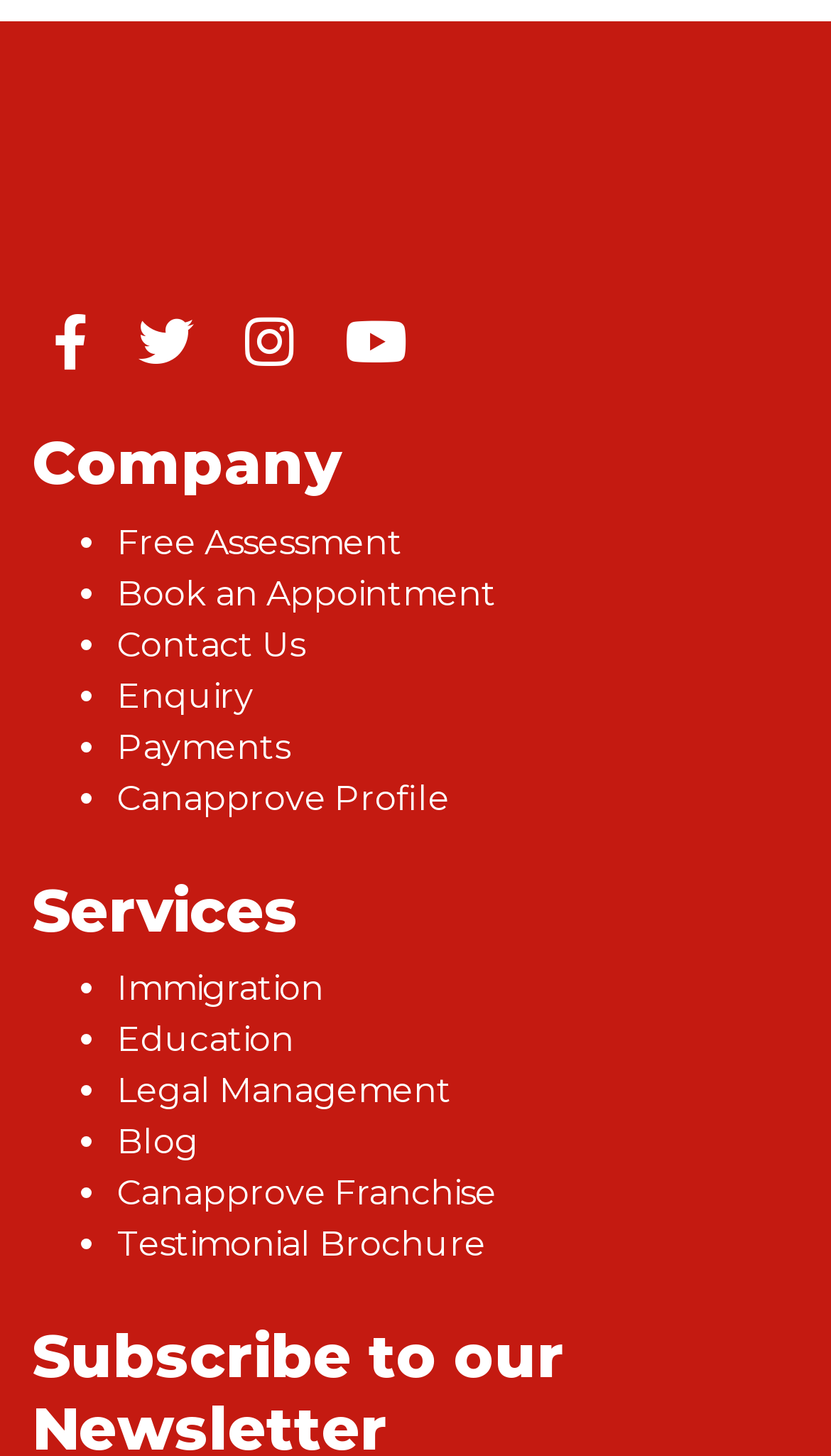Please identify the bounding box coordinates of the region to click in order to complete the given instruction: "Explore immigration services". The coordinates should be four float numbers between 0 and 1, i.e., [left, top, right, bottom].

[0.141, 0.658, 0.39, 0.7]